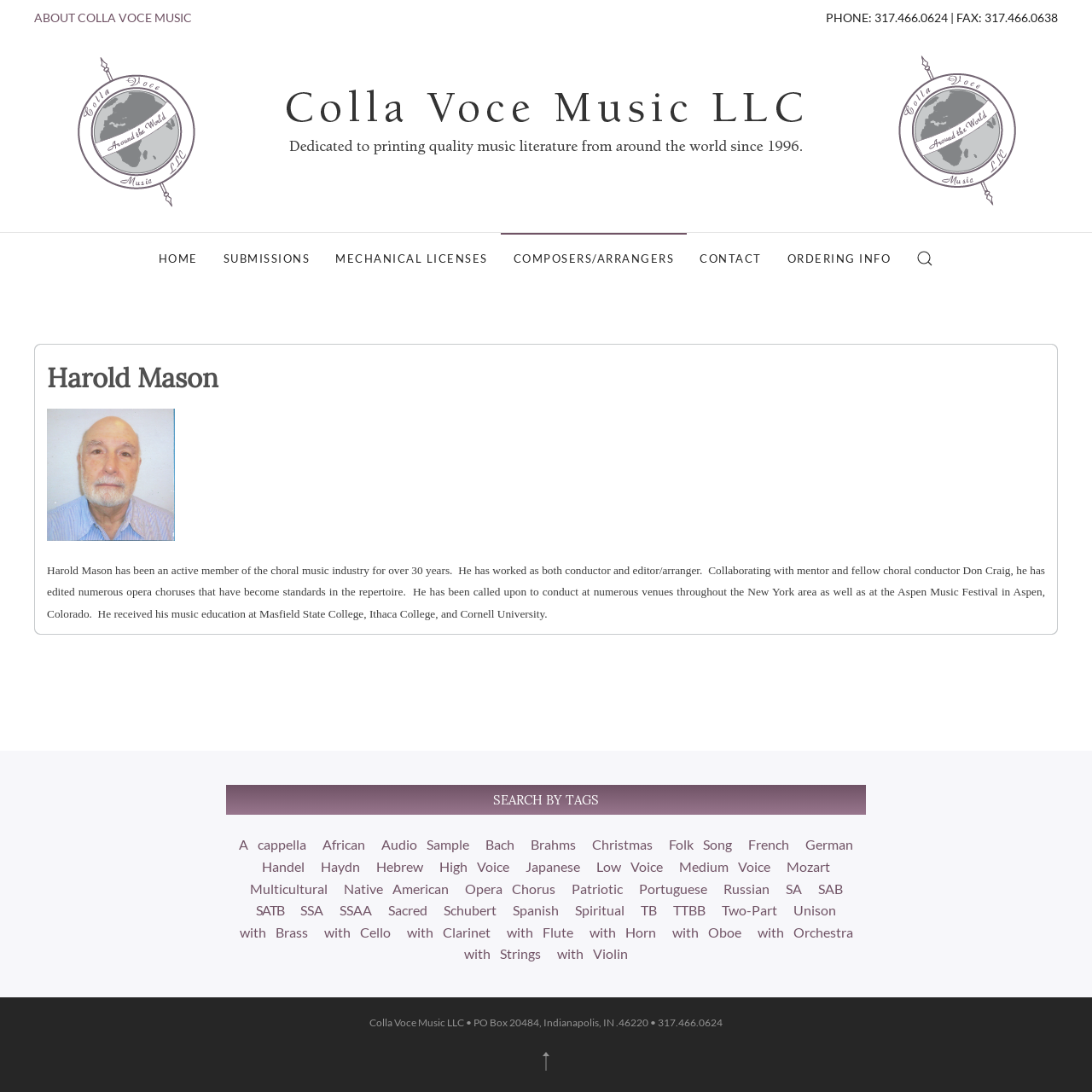What is the name of the person described on this webpage?
Please analyze the image and answer the question with as much detail as possible.

I found the name by looking at the heading element that says 'Harold Mason', which is followed by a description of his background and experience in the choral music industry.